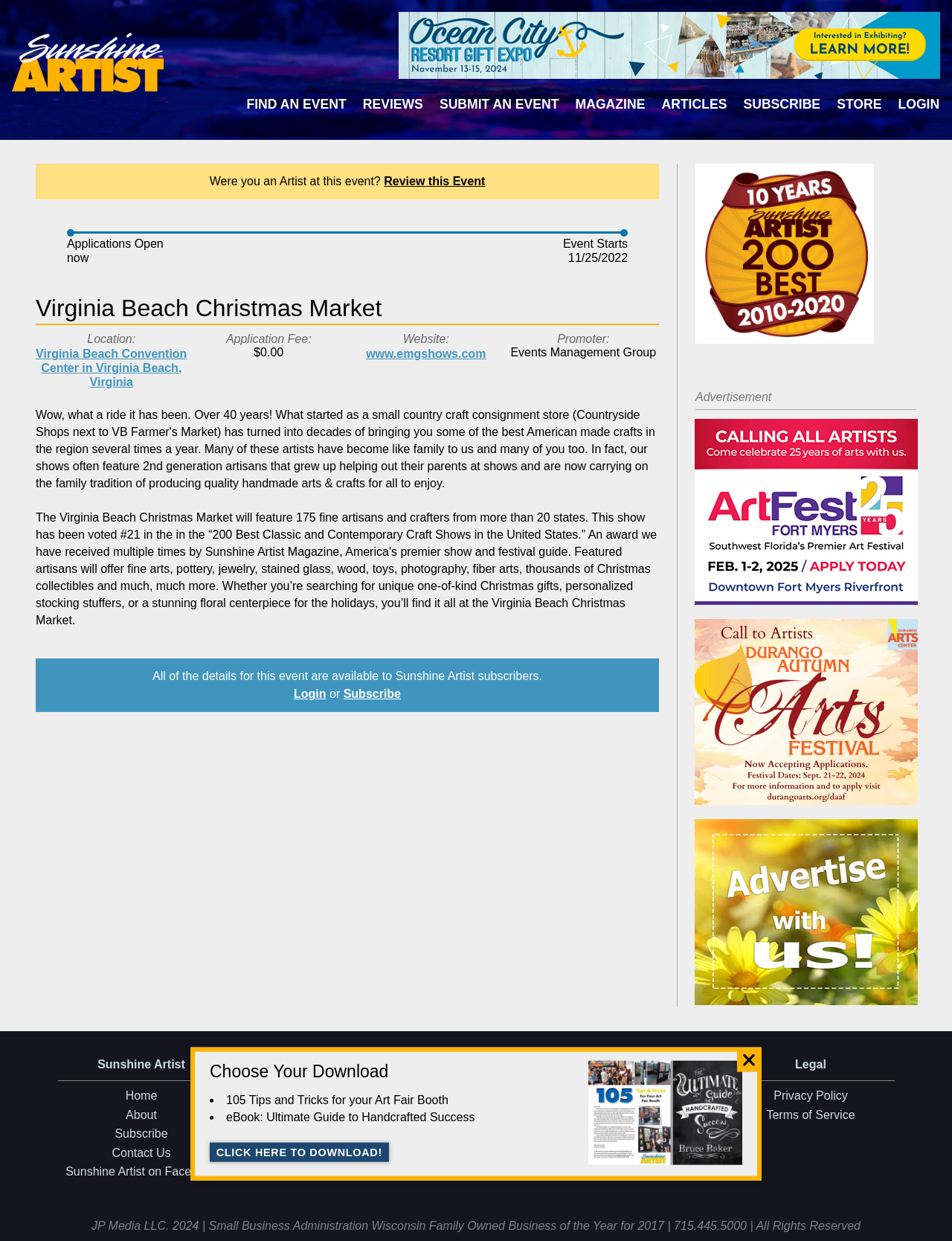Utilize the information from the image to answer the question in detail:
What is the application fee for the event?

I found the answer by looking at the StaticText element with the text 'Application Fee' and its corresponding value '$0.00' which is located in the event details section.